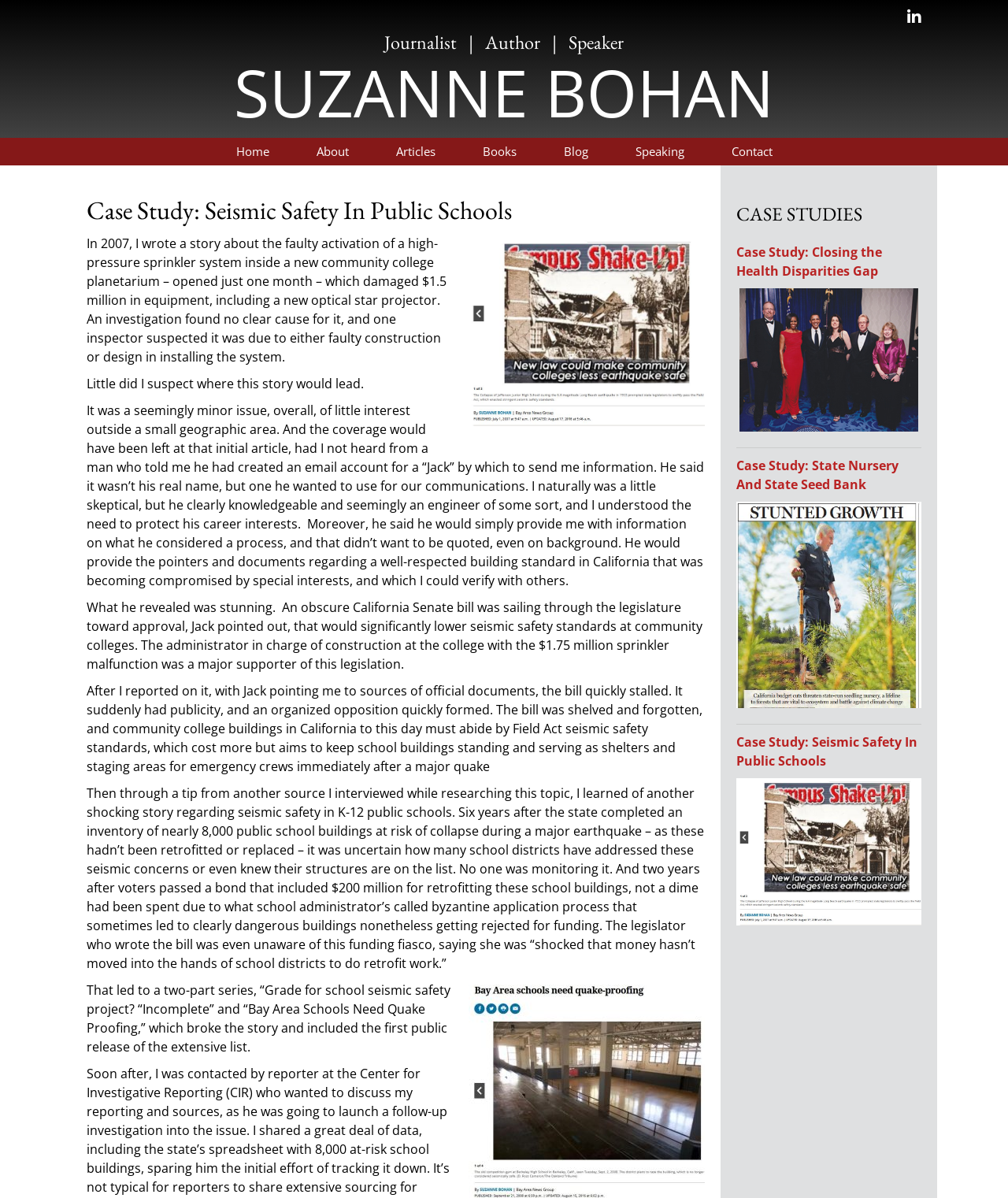What is the topic of the case study?
With the help of the image, please provide a detailed response to the question.

The topic of the case study can be found by looking at the heading 'Case Study: Seismic Safety In Public Schools' on the webpage.